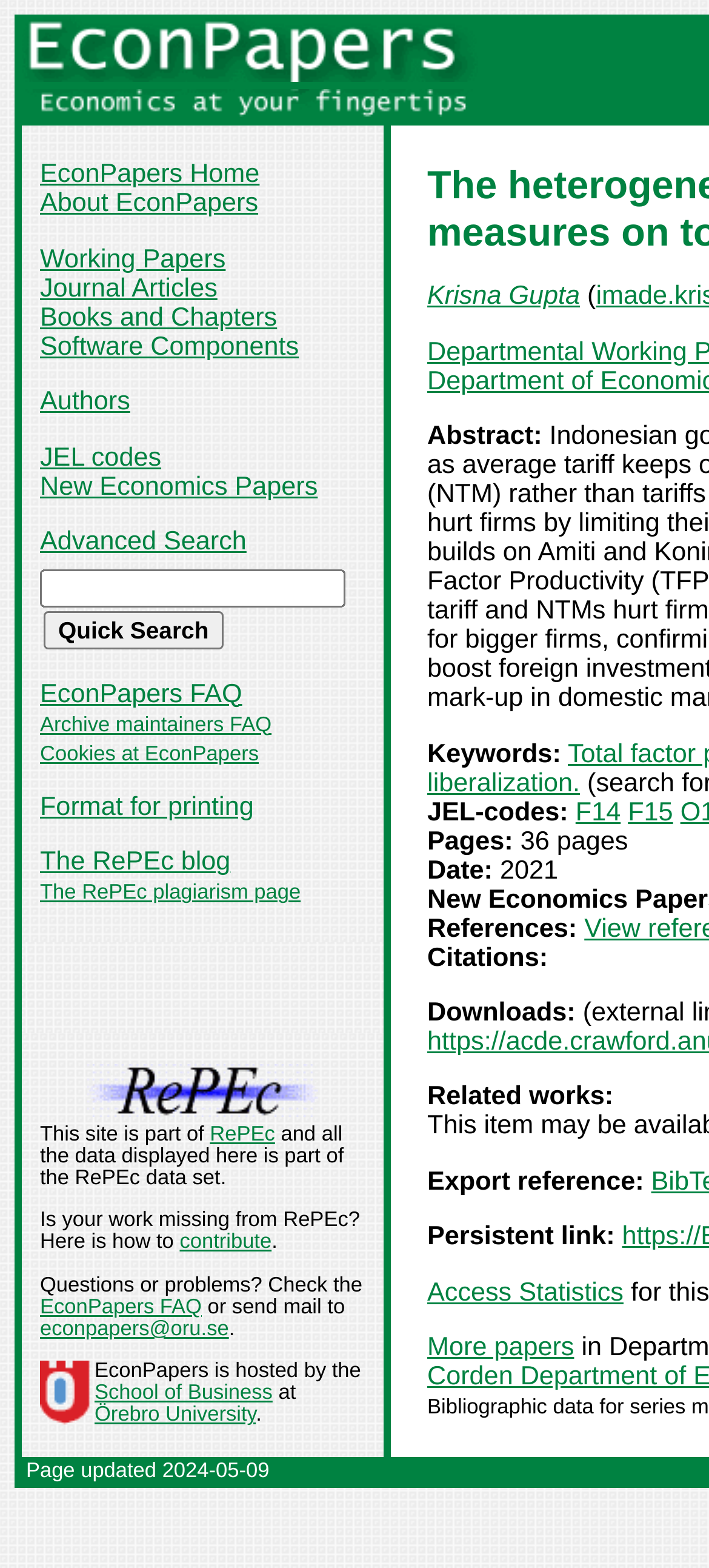Please provide the bounding box coordinates for the UI element as described: "Authors". The coordinates must be four floats between 0 and 1, represented as [left, top, right, bottom].

[0.056, 0.247, 0.184, 0.266]